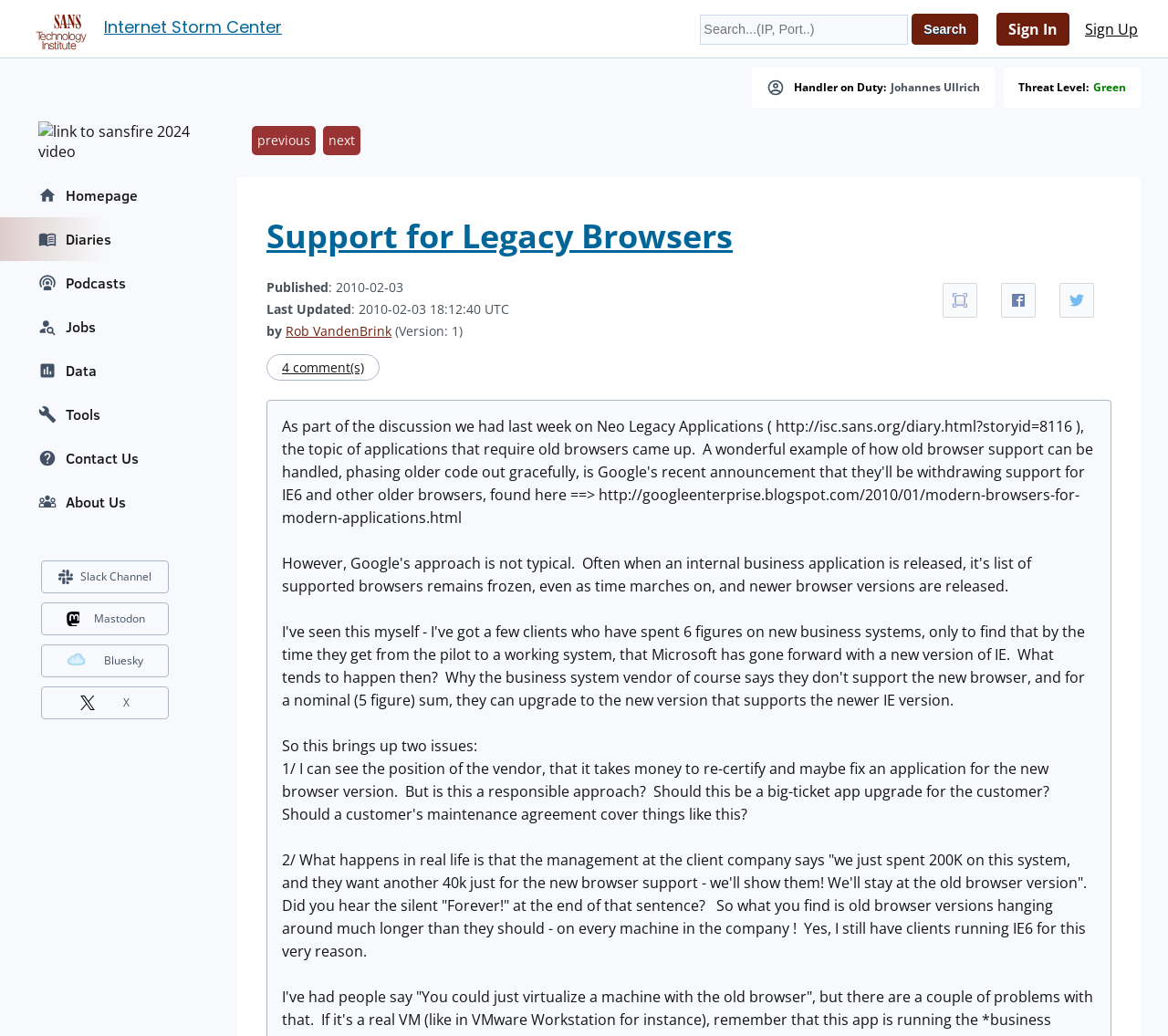Show the bounding box coordinates of the element that should be clicked to complete the task: "Sign In".

[0.853, 0.012, 0.916, 0.044]